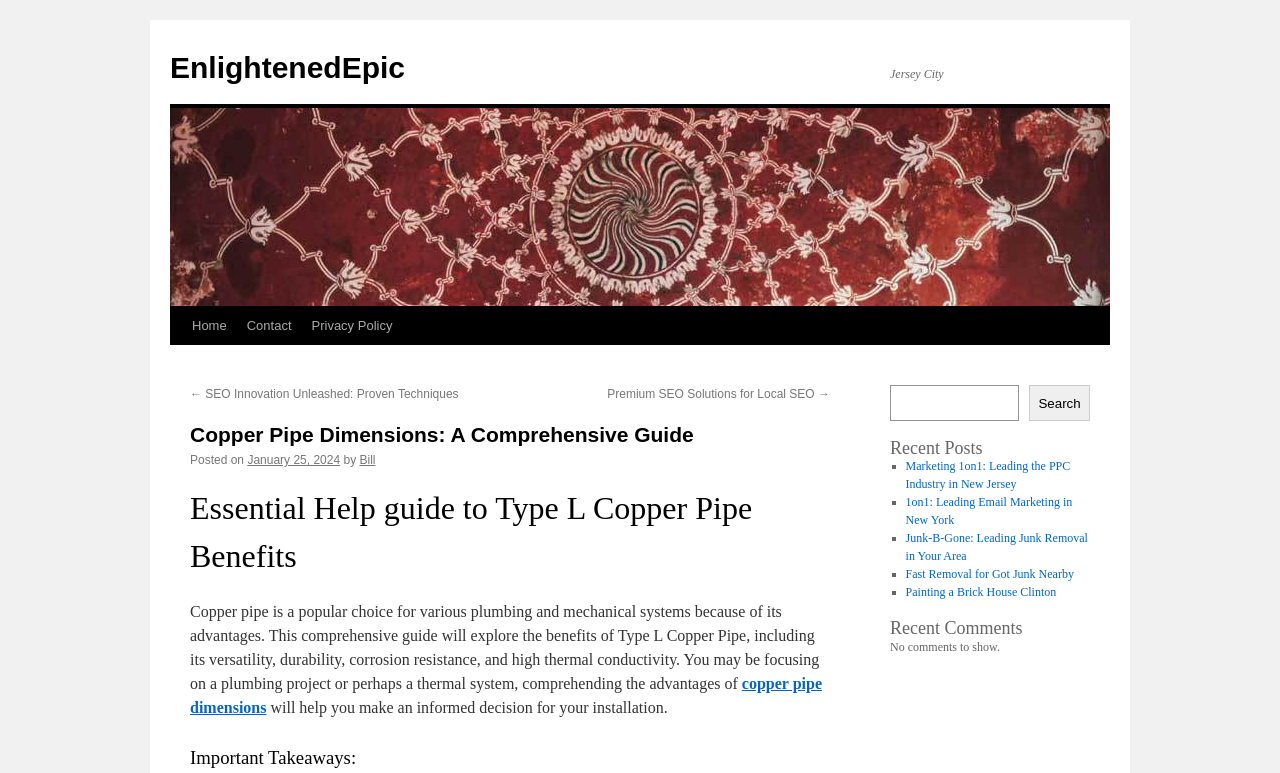Bounding box coordinates must be specified in the format (top-left x, top-left y, bottom-right x, bottom-right y). All values should be floating point numbers between 0 and 1. What are the bounding box coordinates of the UI element described as: Privacy Policy

[0.236, 0.397, 0.314, 0.446]